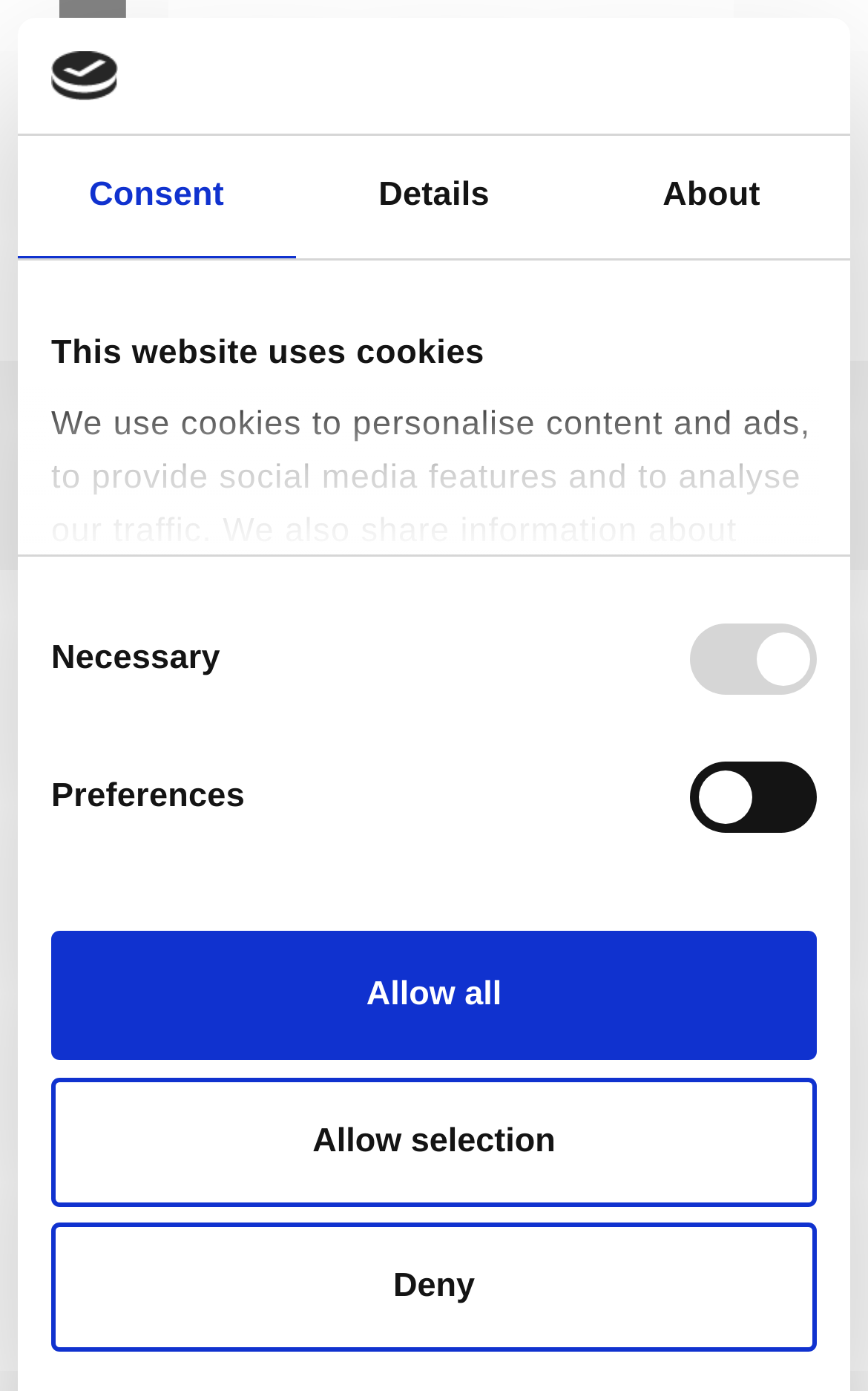Please locate the bounding box coordinates of the element that should be clicked to complete the given instruction: "Click the Allow selection button".

[0.059, 0.774, 0.941, 0.867]